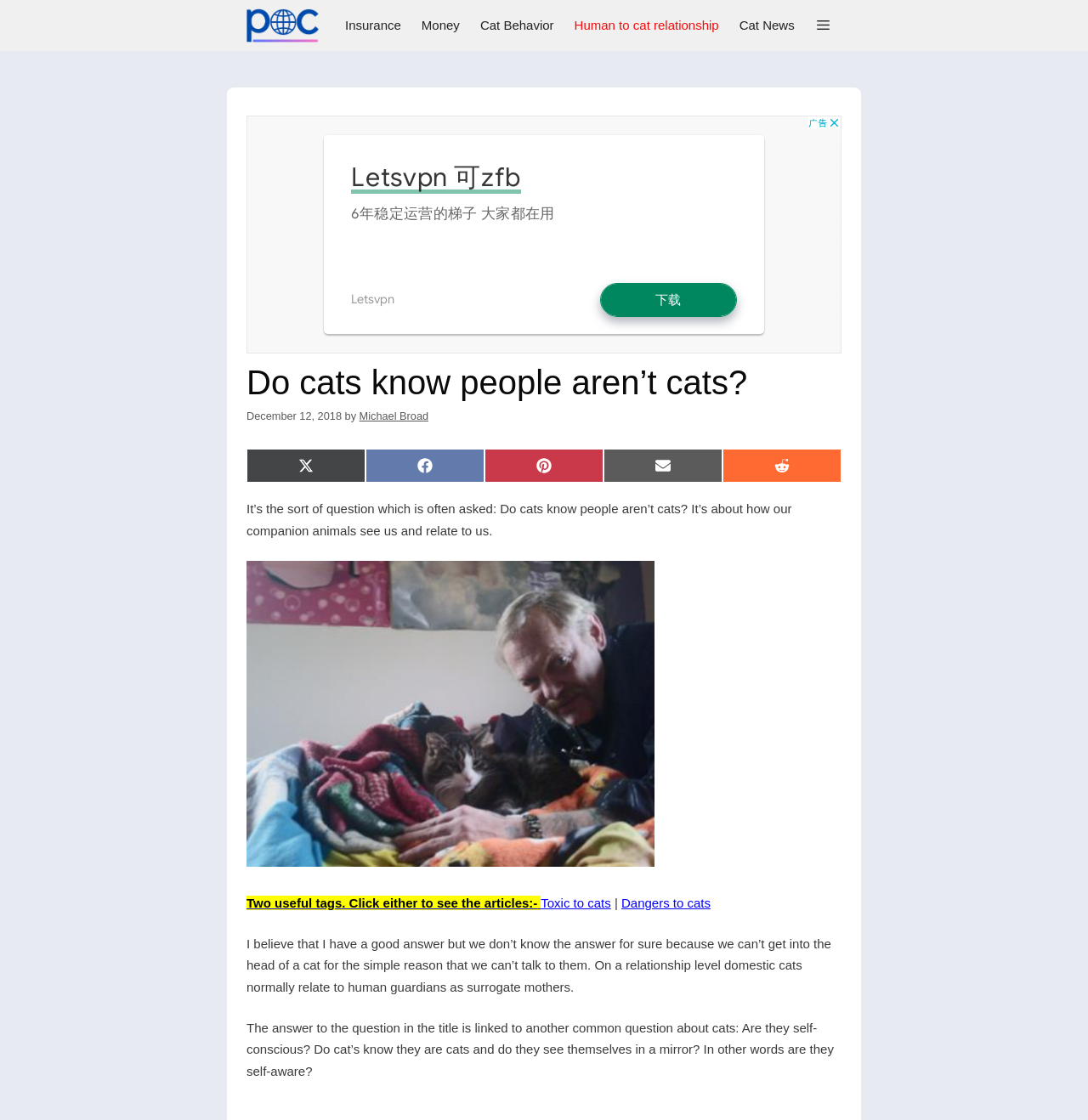Find and specify the bounding box coordinates that correspond to the clickable region for the instruction: "Click on the 'Cat Behavior' link".

[0.432, 0.0, 0.518, 0.046]